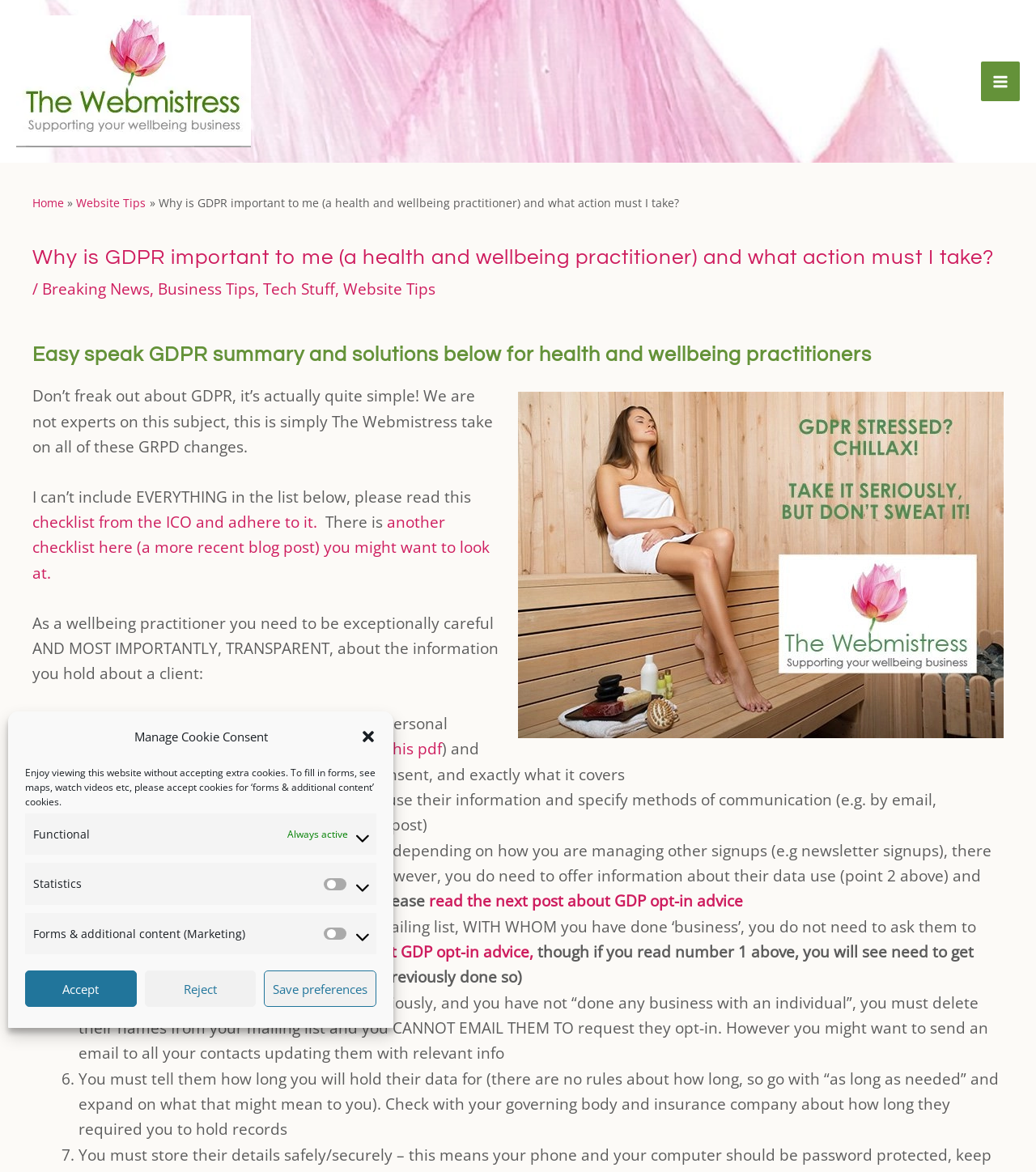Using the provided element description: "value="1"", determine the bounding box coordinates of the corresponding UI element in the screenshot.

[0.312, 0.747, 0.344, 0.761]